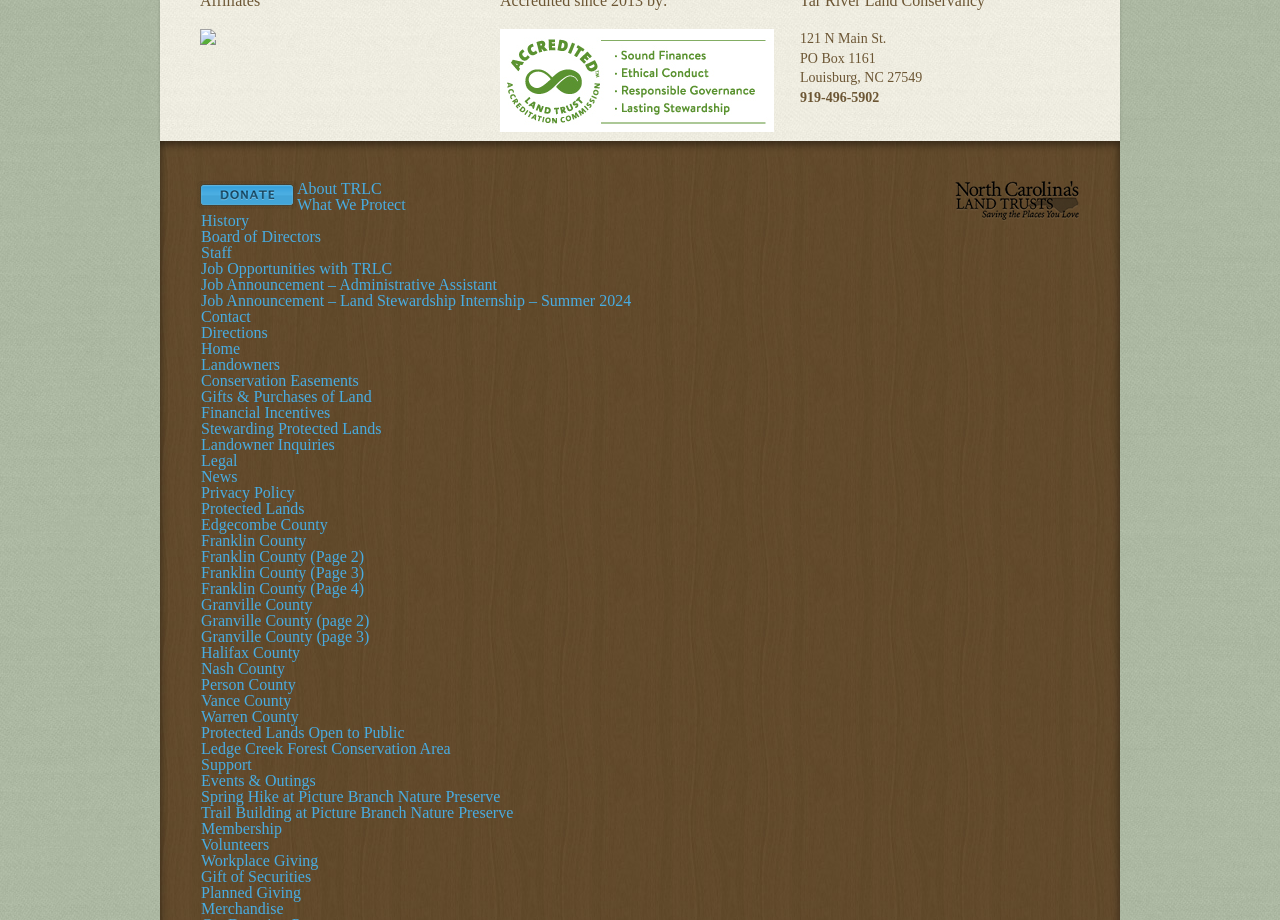What is the phone number of TRLC?
Using the image provided, answer with just one word or phrase.

919-496-5902